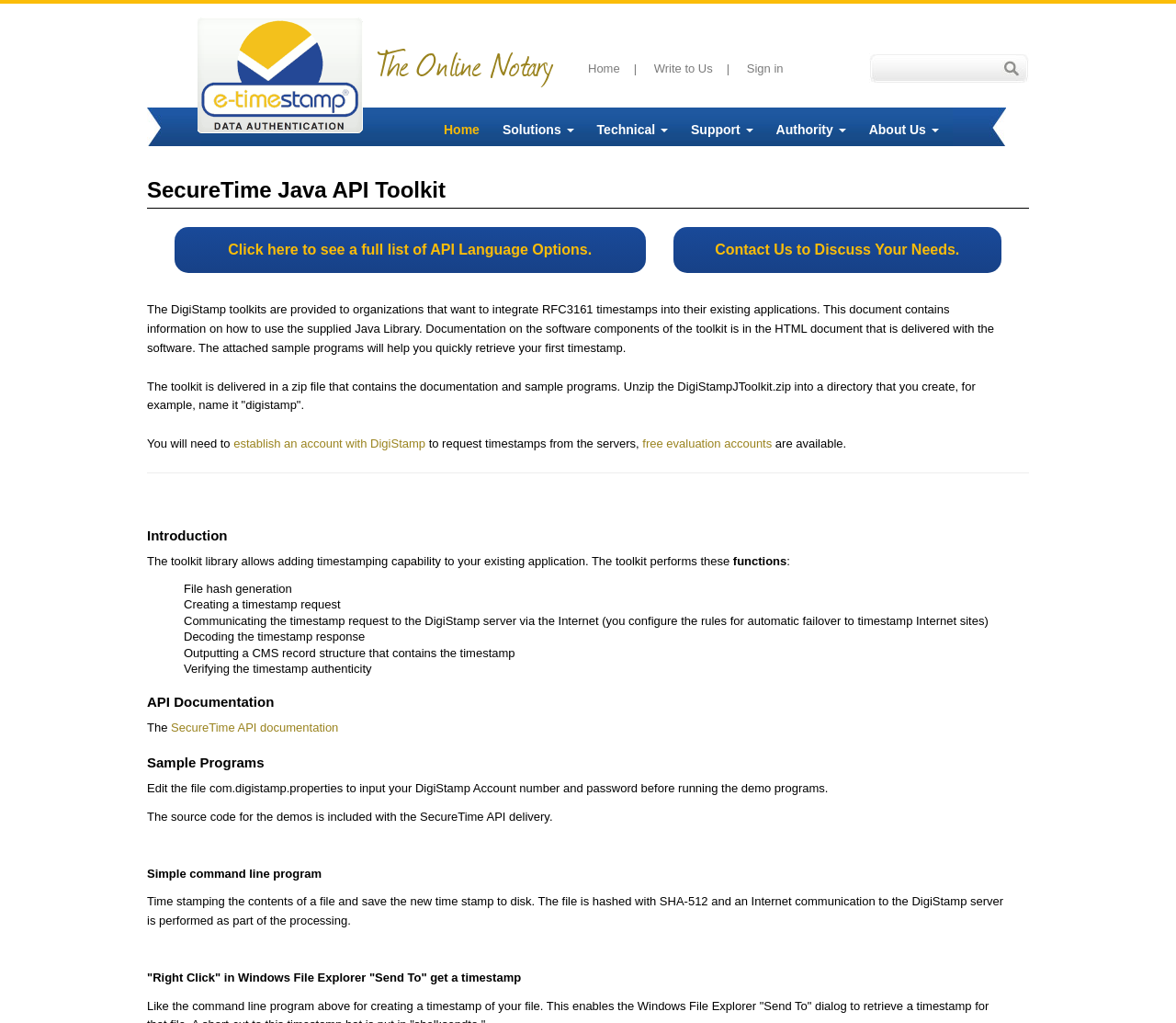Using the provided element description, identify the bounding box coordinates as (top-left x, top-left y, bottom-right x, bottom-right y). Ensure all values are between 0 and 1. Description: Sign in

[0.635, 0.06, 0.666, 0.074]